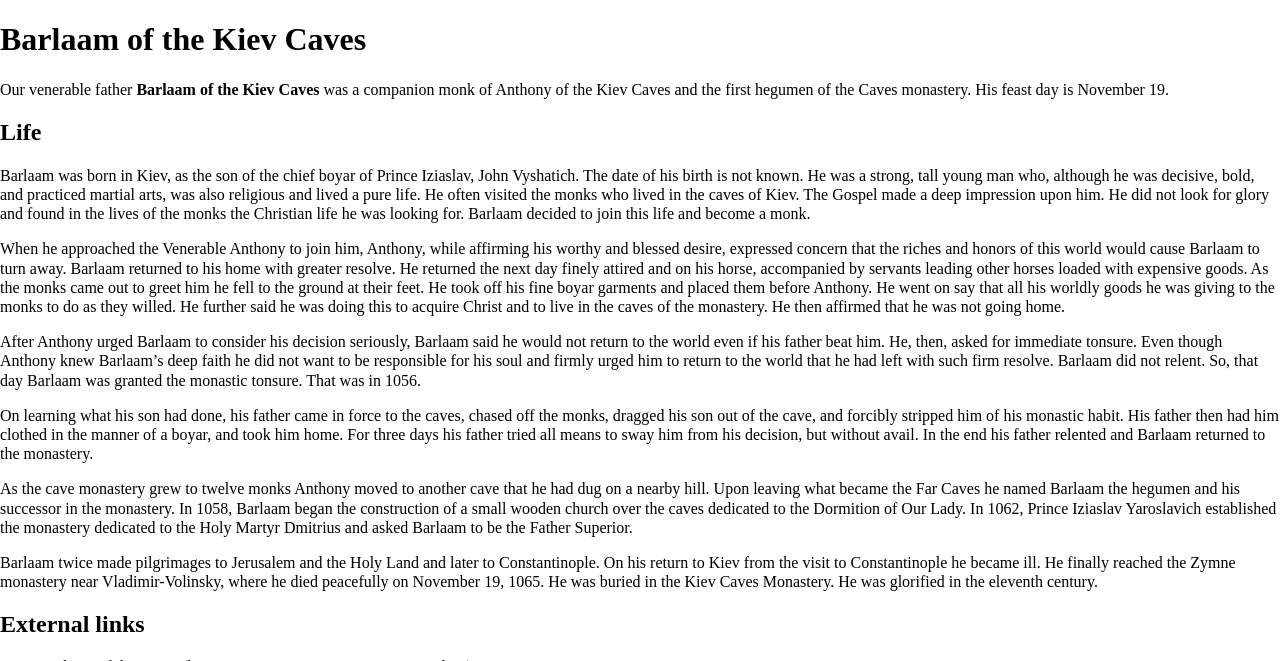Where did Barlaam die?
Look at the image and answer the question using a single word or phrase.

Zymne monastery